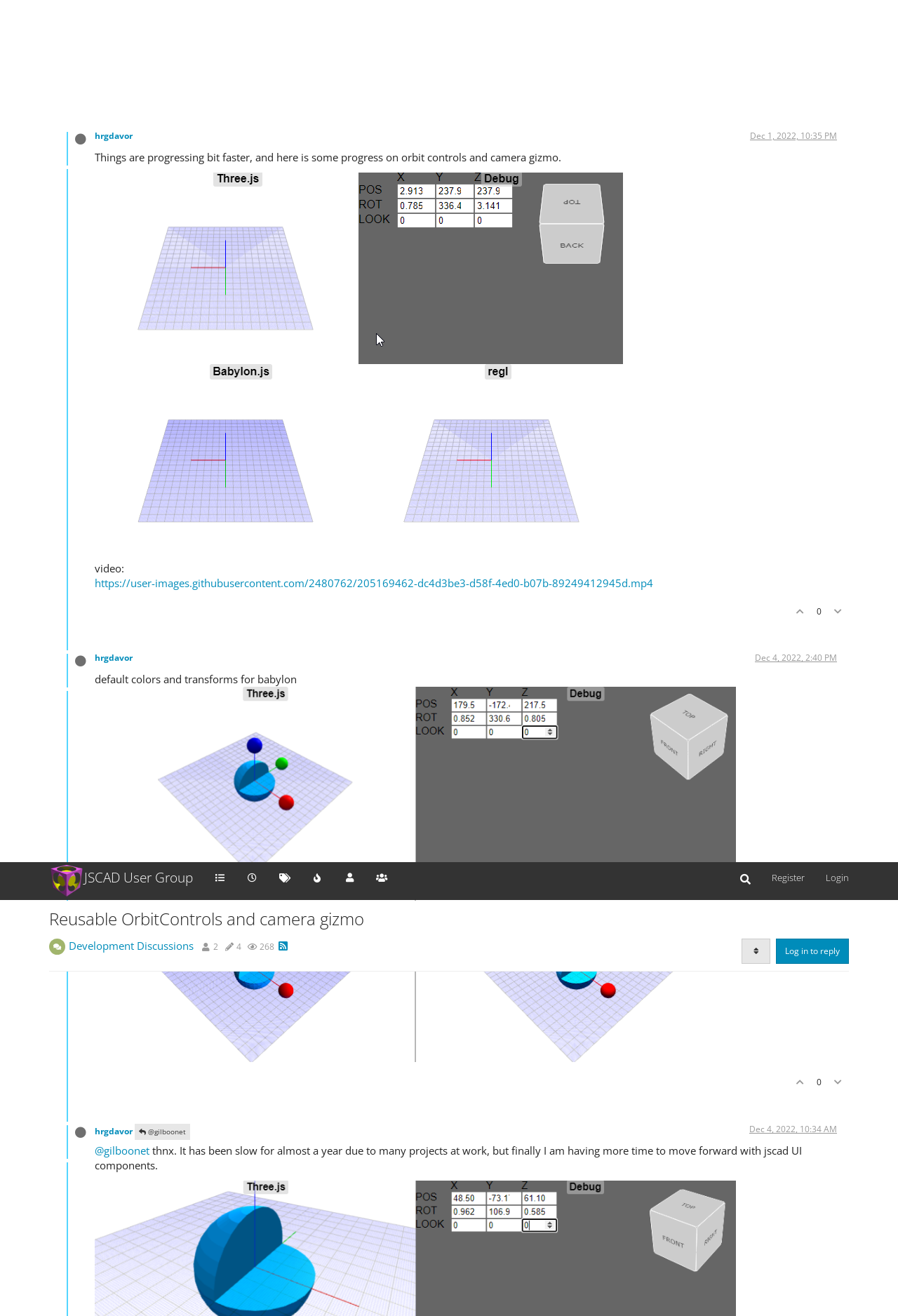Locate the bounding box coordinates of the area where you should click to accomplish the instruction: "Register an account".

[0.848, 0.0, 0.908, 0.024]